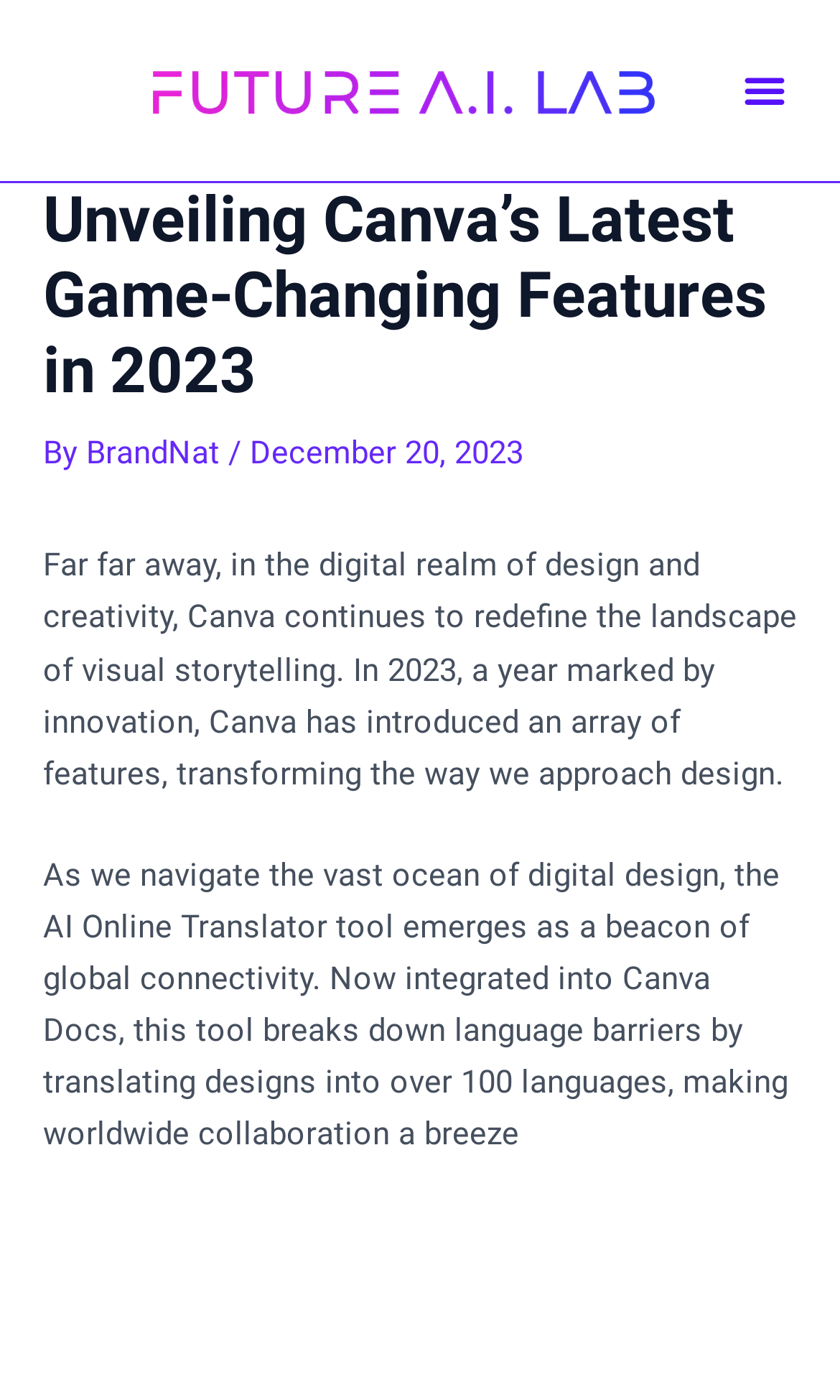Find the bounding box of the element with the following description: "alt="Future AI Lab Logo"". The coordinates must be four float numbers between 0 and 1, formatted as [left, top, right, bottom].

[0.141, 0.046, 0.82, 0.083]